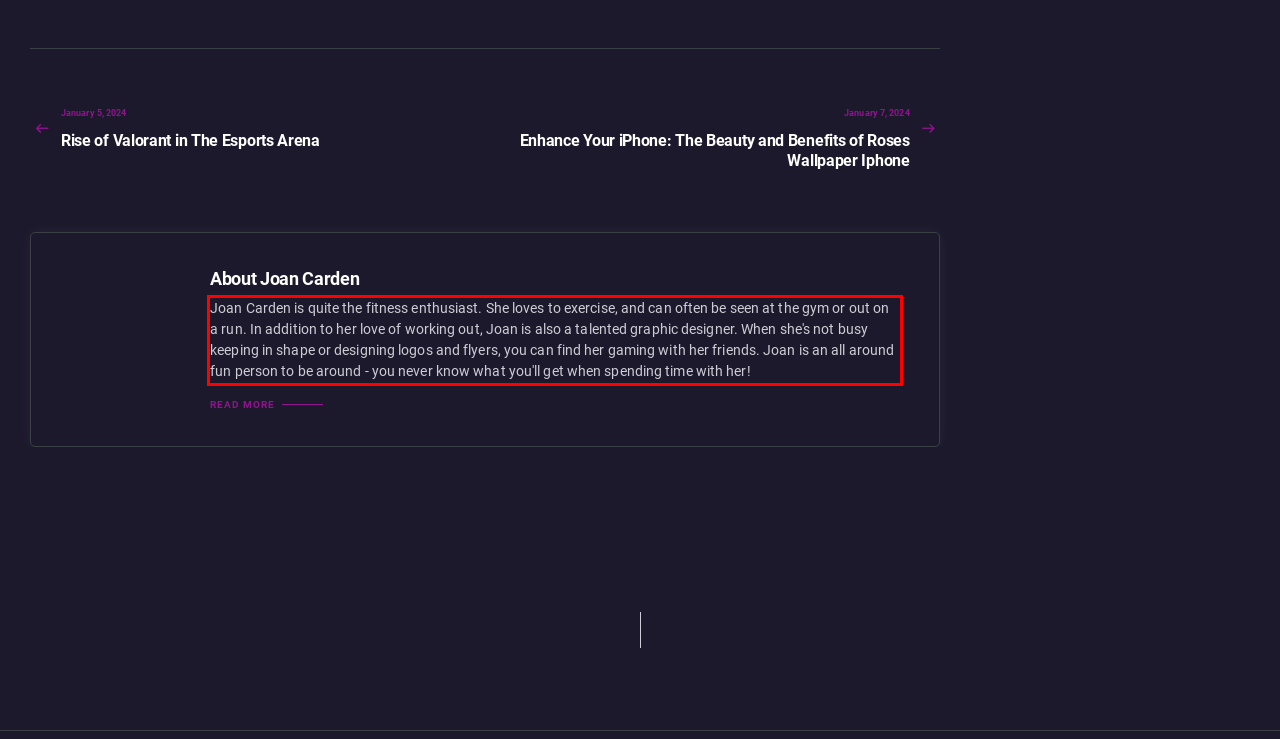By examining the provided screenshot of a webpage, recognize the text within the red bounding box and generate its text content.

Joan Carden is quite the fitness enthusiast. She loves to exercise, and can often be seen at the gym or out on a run. In addition to her love of working out, Joan is also a talented graphic designer. When she's not busy keeping in shape or designing logos and flyers, you can find her gaming with her friends. Joan is an all around fun person to be around - you never know what you'll get when spending time with her!